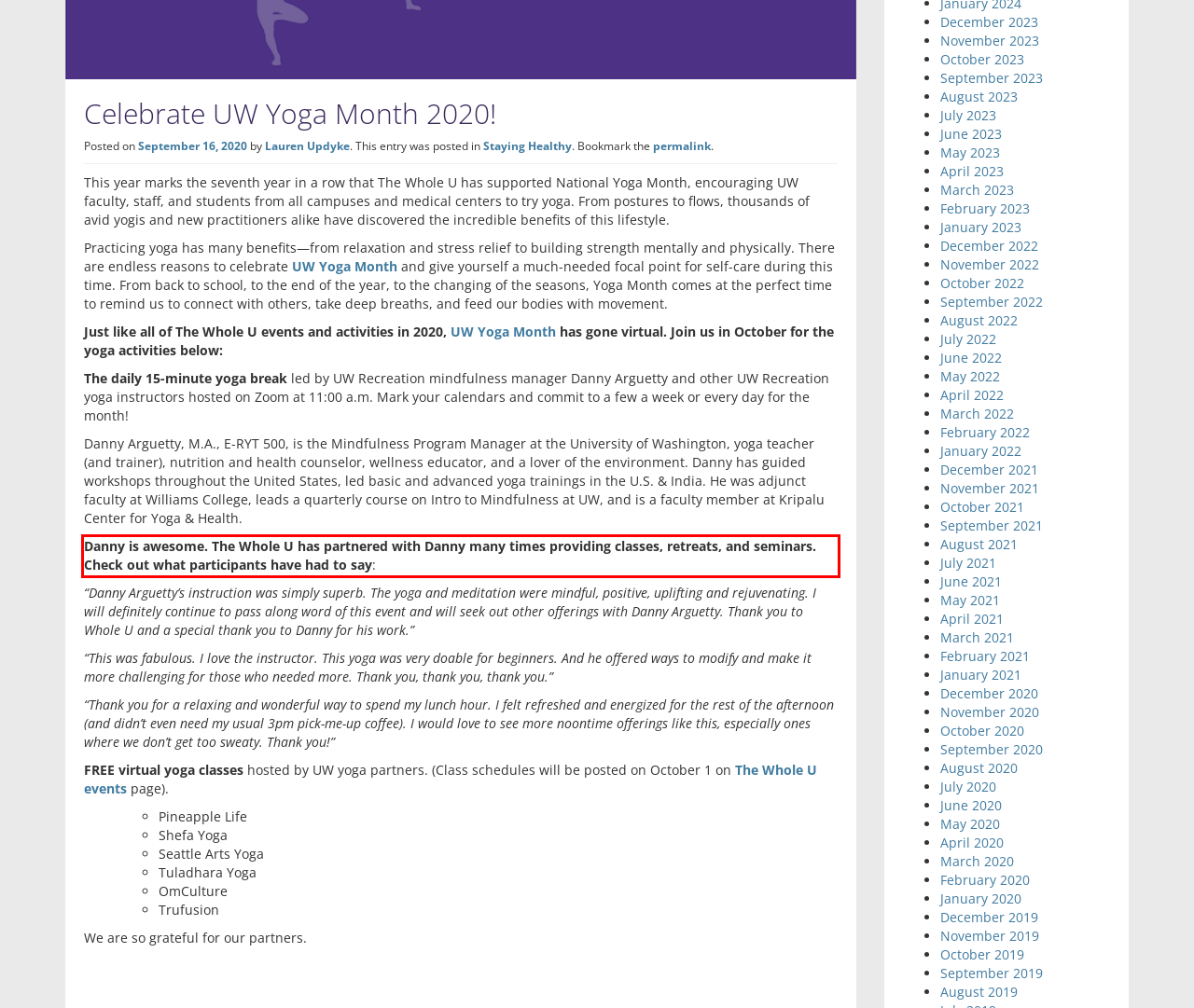Please perform OCR on the text content within the red bounding box that is highlighted in the provided webpage screenshot.

Danny is awesome. The Whole U has partnered with Danny many times providing classes, retreats, and seminars. Check out what participants have had to say: